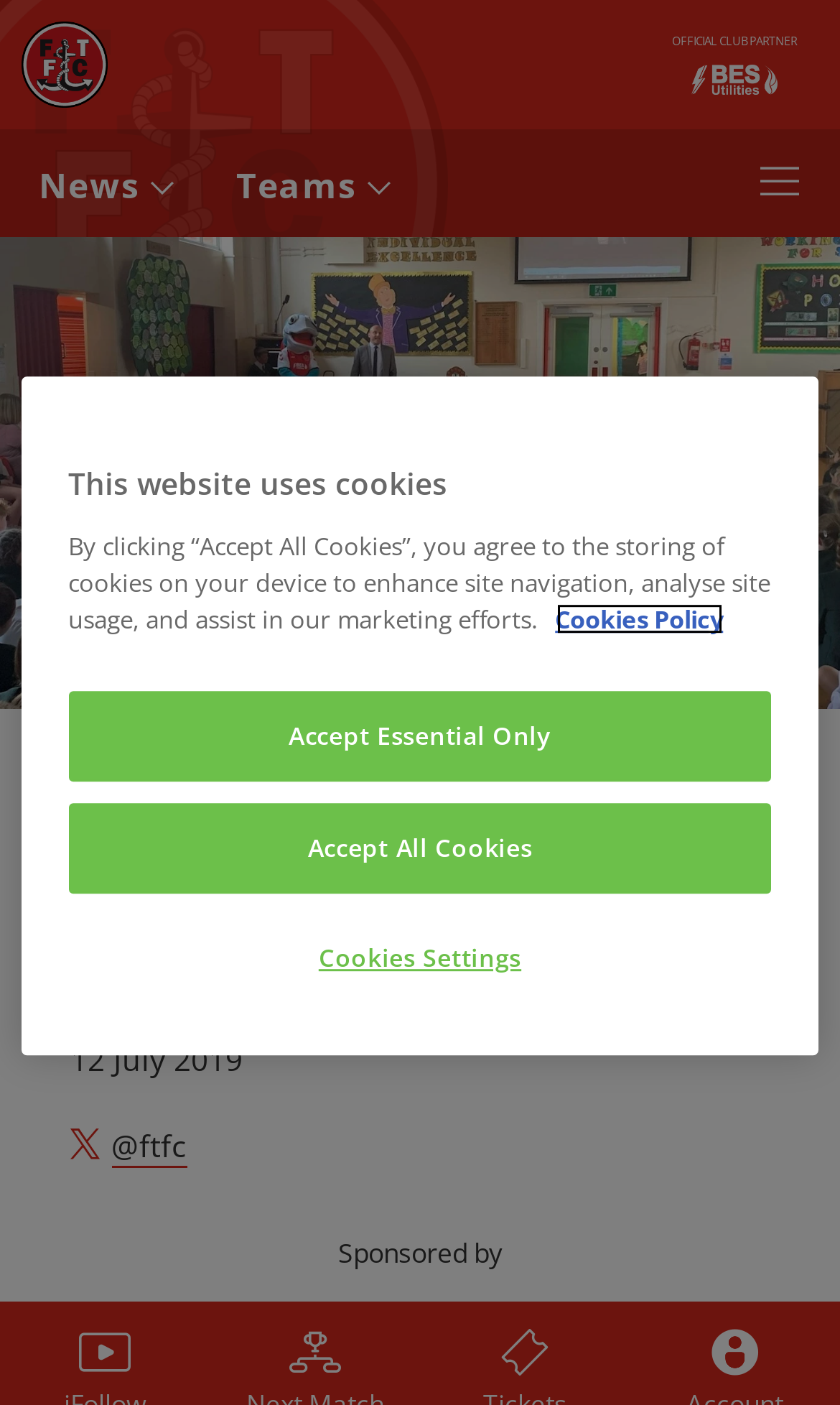Please indicate the bounding box coordinates of the element's region to be clicked to achieve the instruction: "View news". Provide the coordinates as four float numbers between 0 and 1, i.e., [left, top, right, bottom].

[0.01, 0.092, 0.246, 0.162]